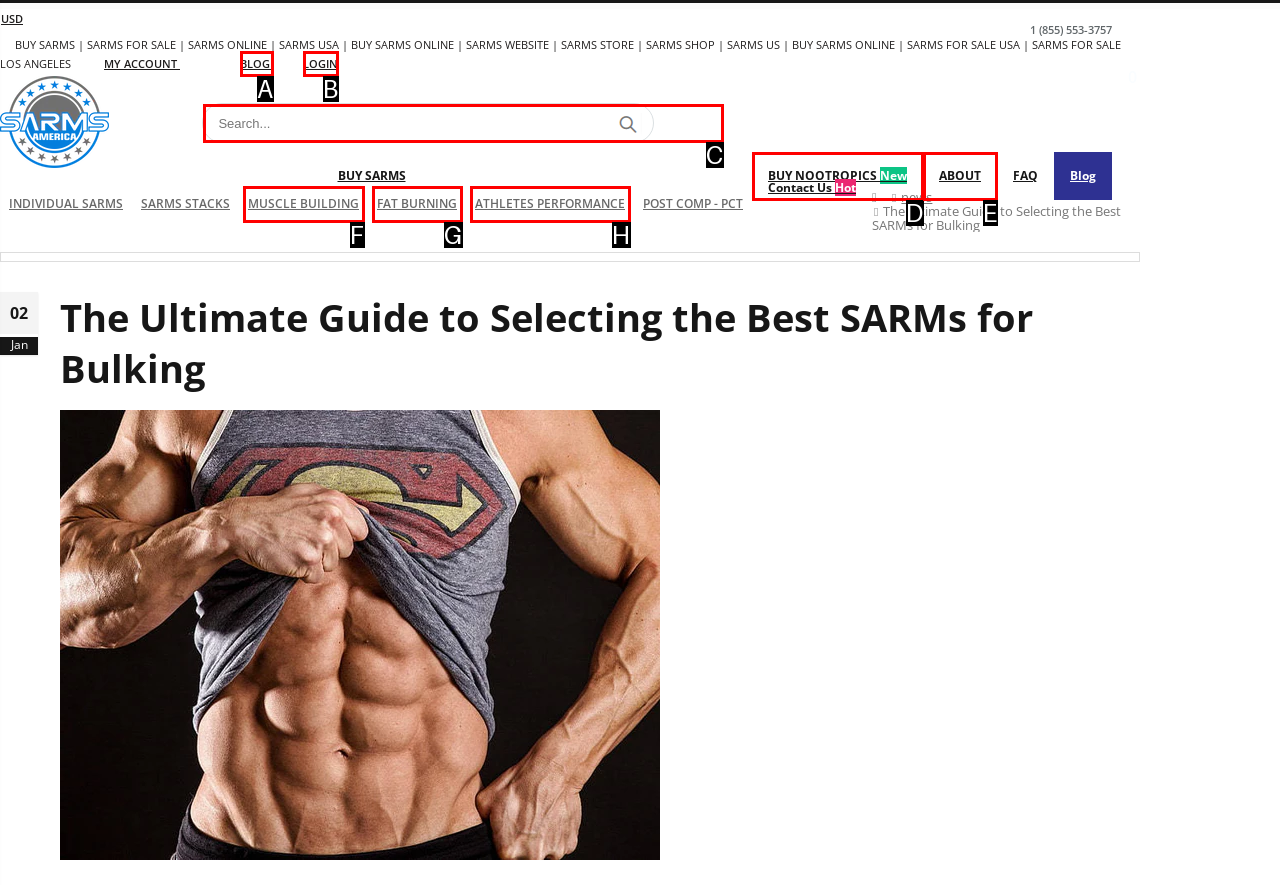Select the HTML element that matches the description: Any country
Respond with the letter of the correct choice from the given options directly.

None